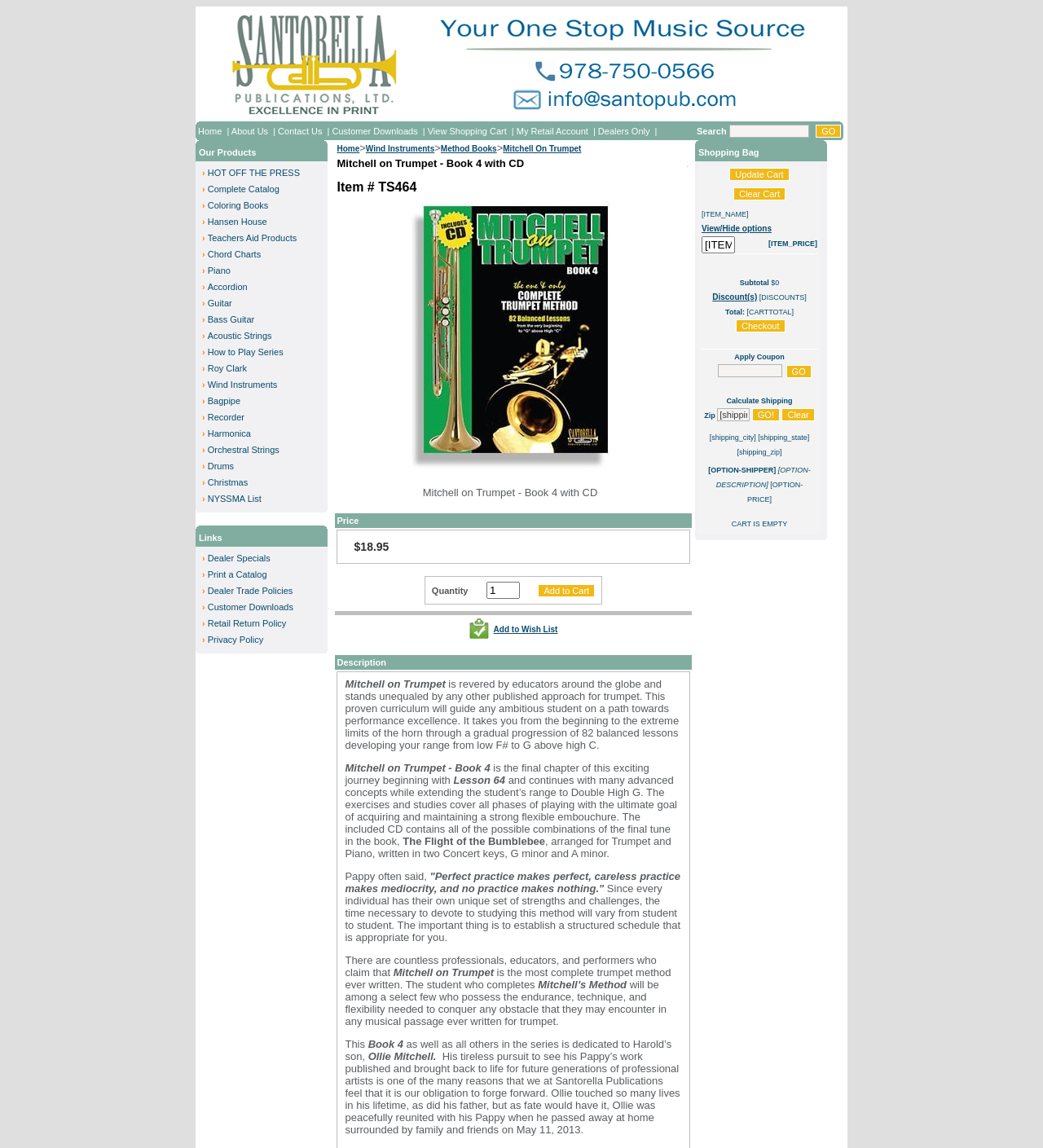What is the purpose of the 'View Shopping Cart' link?
Utilize the information in the image to give a detailed answer to the question.

The 'View Shopping Cart' link is located on the top navigation bar and allows users to view the items they have added to their shopping cart. This link is likely to be used by users who are making a purchase on the website.